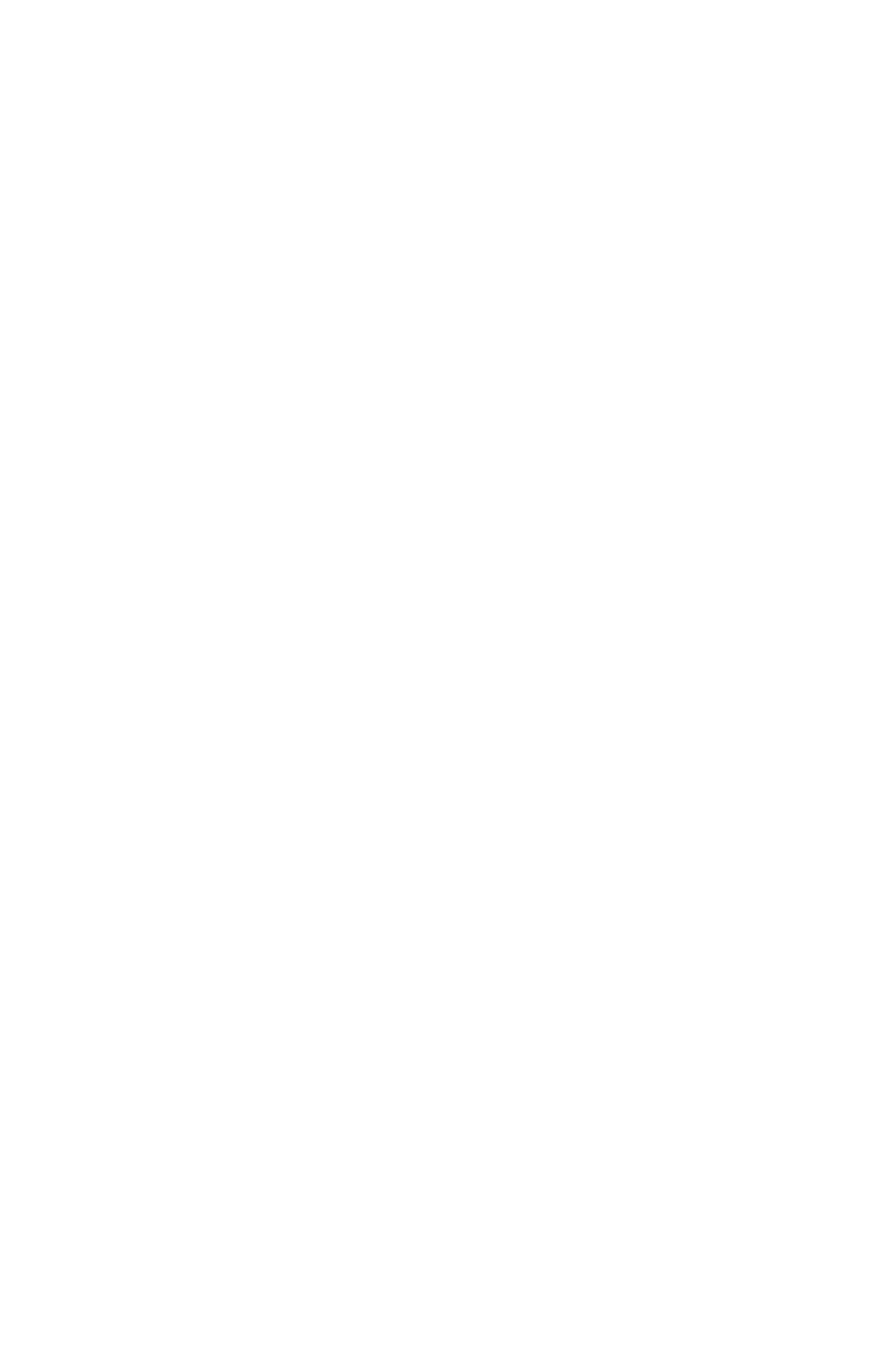Please answer the following question using a single word or phrase: 
How many images are on the left side of the webpage?

3